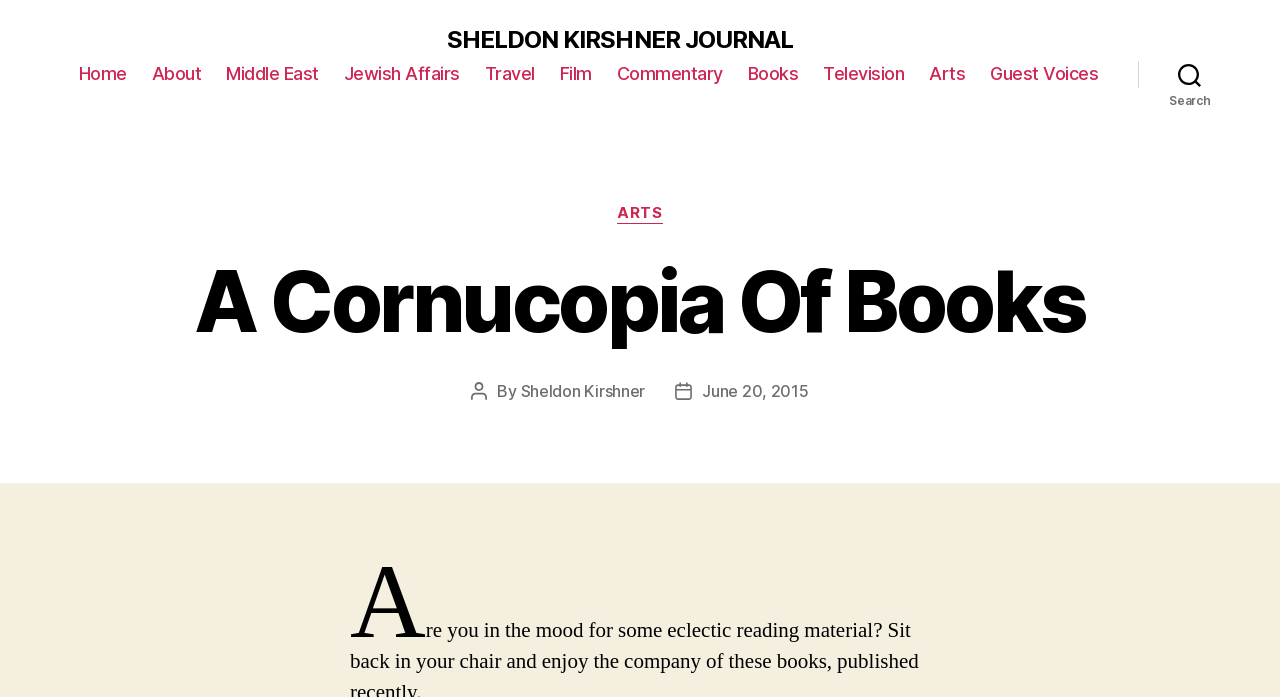Please determine the bounding box of the UI element that matches this description: Jewish Affairs. The coordinates should be given as (top-left x, top-left y, bottom-right x, bottom-right y), with all values between 0 and 1.

[0.269, 0.091, 0.359, 0.122]